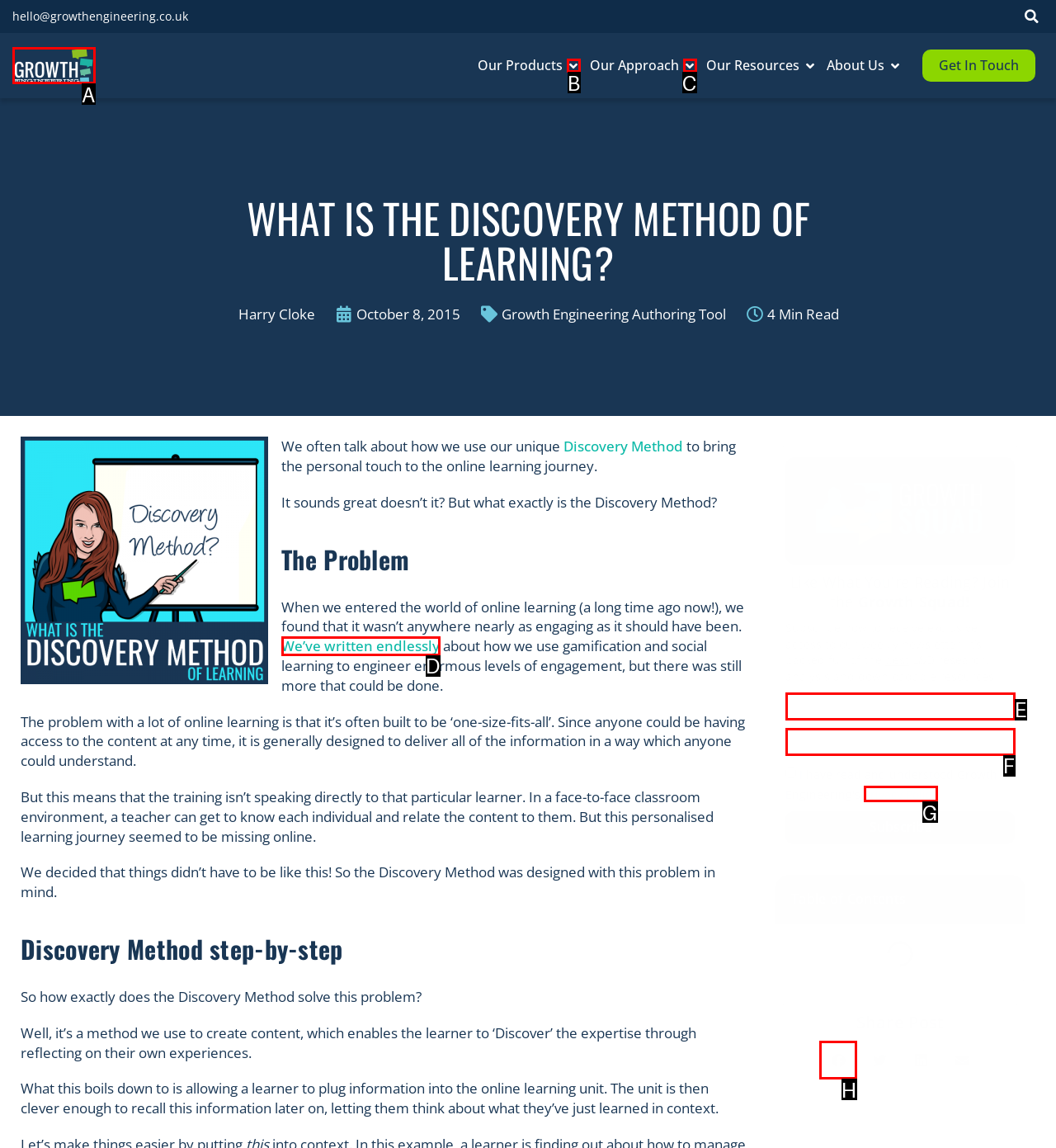Determine the letter of the element you should click to carry out the task: Share the post on Facebook
Answer with the letter from the given choices.

H